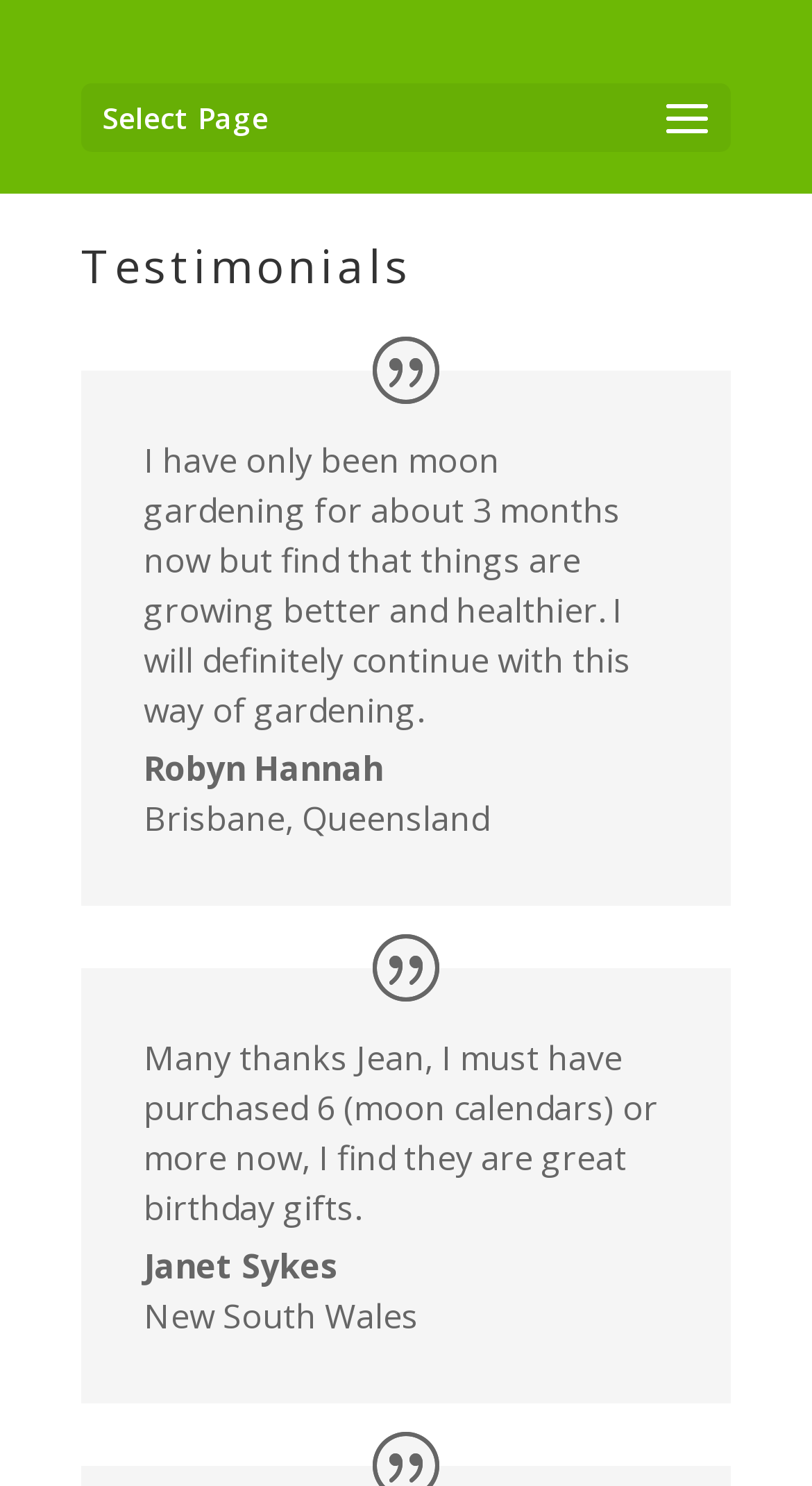Offer an in-depth caption of the entire webpage.

The webpage is about testimonials for the Moon Gardening Calendar. At the top, there is a navigation element labeled "Select Page". Below it, a prominent heading reads "Testimonials". 

The main content of the page consists of three testimonials from satisfied customers. The first testimonial is from Robyn Hannah from Brisbane, Queensland, who shares her positive experience with moon gardening. Her testimonial is positioned on the left side of the page, taking up about half of the page's width. Below her testimonial, her name and location are listed.

To the right of Robyn's testimonial, there is another testimonial from Janet Sykes from New South Wales. Janet expresses her gratitude to Jean and mentions that she has purchased multiple moon calendars as birthday gifts. Her testimonial is also positioned on the left side of the page, similar to Robyn's. Below her testimonial, her name and location are listed.

The overall layout of the page is simple, with a clear focus on showcasing the testimonials from customers.